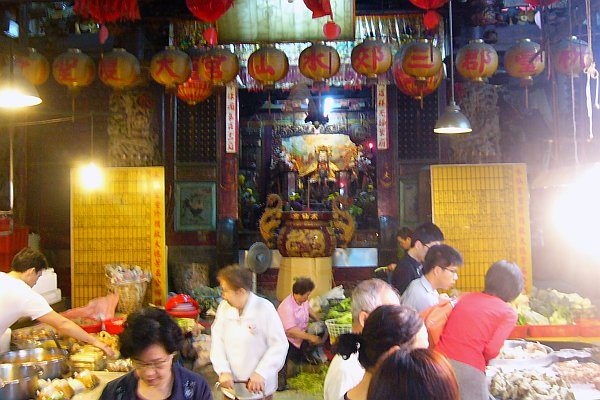What is being sold in the marketplace?
Look at the image and answer with only one word or phrase.

Fresh produce